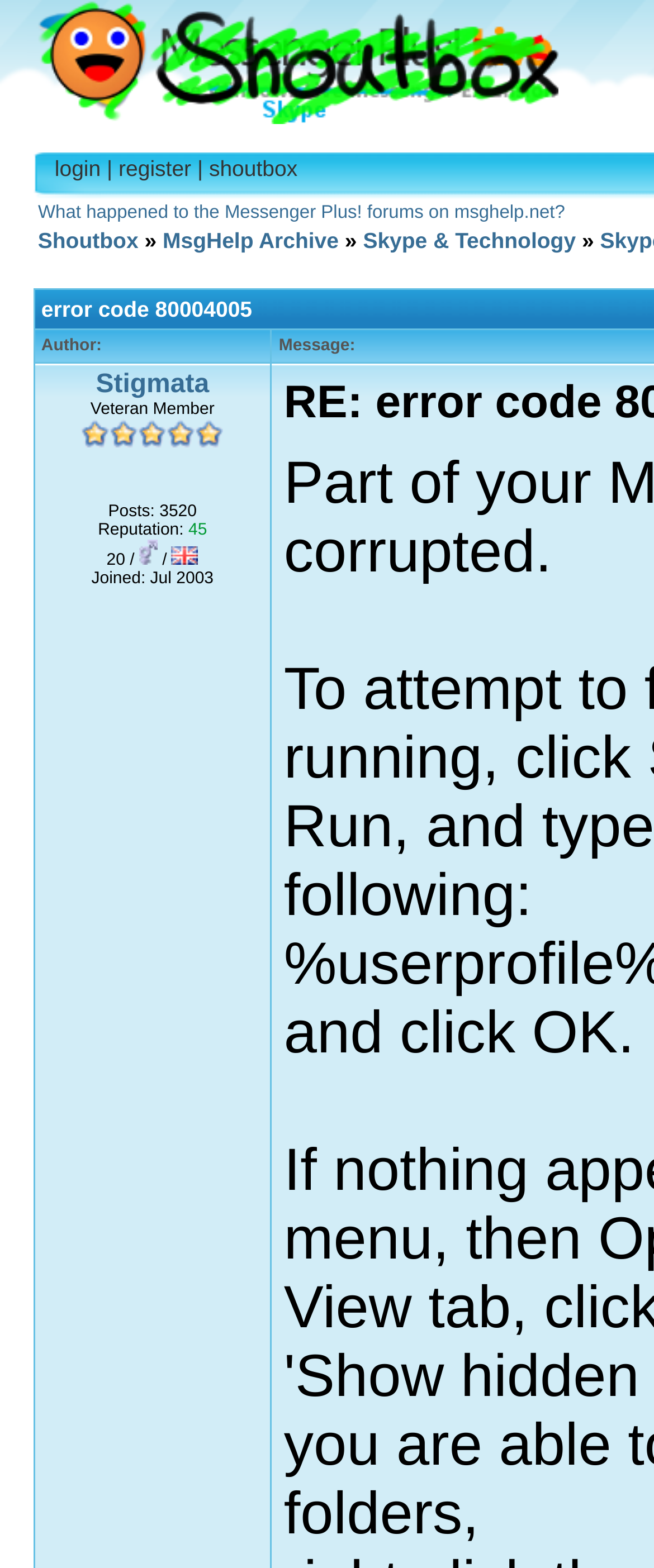Please give a one-word or short phrase response to the following question: 
What is the username of the author of the post?

Stigmata